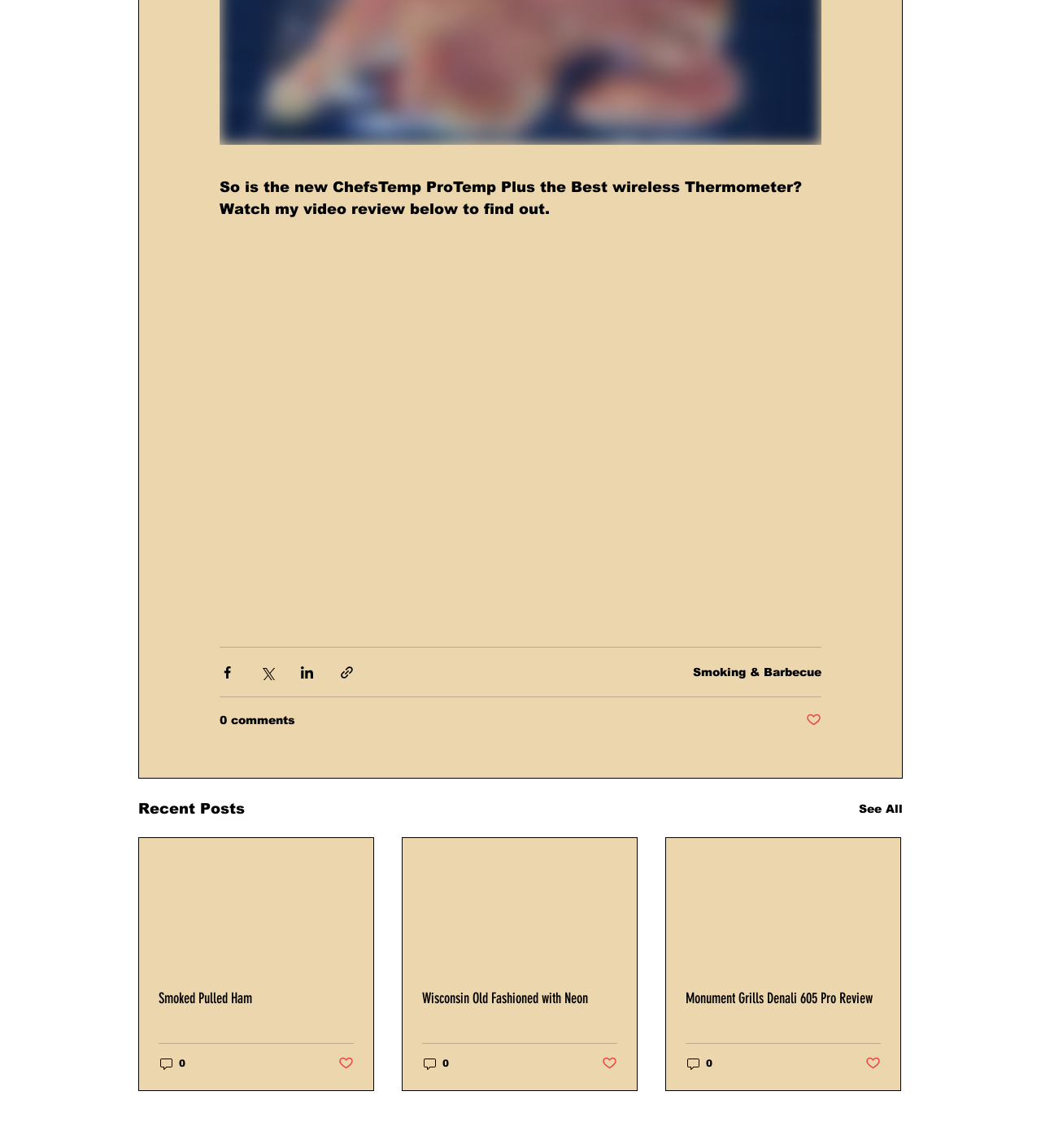Find the bounding box coordinates of the clickable area required to complete the following action: "Like the post".

[0.325, 0.919, 0.34, 0.934]